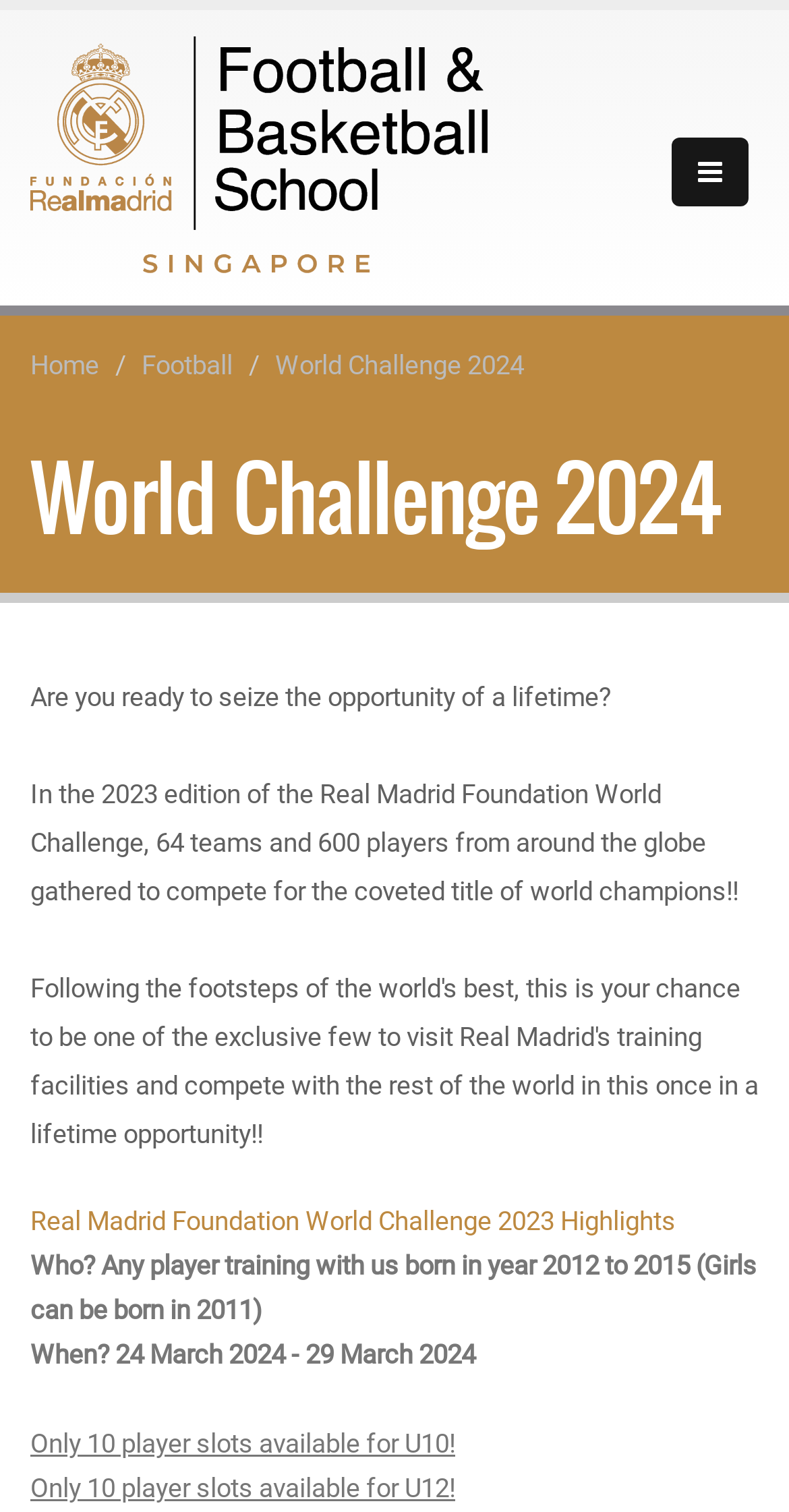Find the bounding box coordinates of the UI element according to this description: "World Challenge 2024".

[0.349, 0.231, 0.664, 0.252]